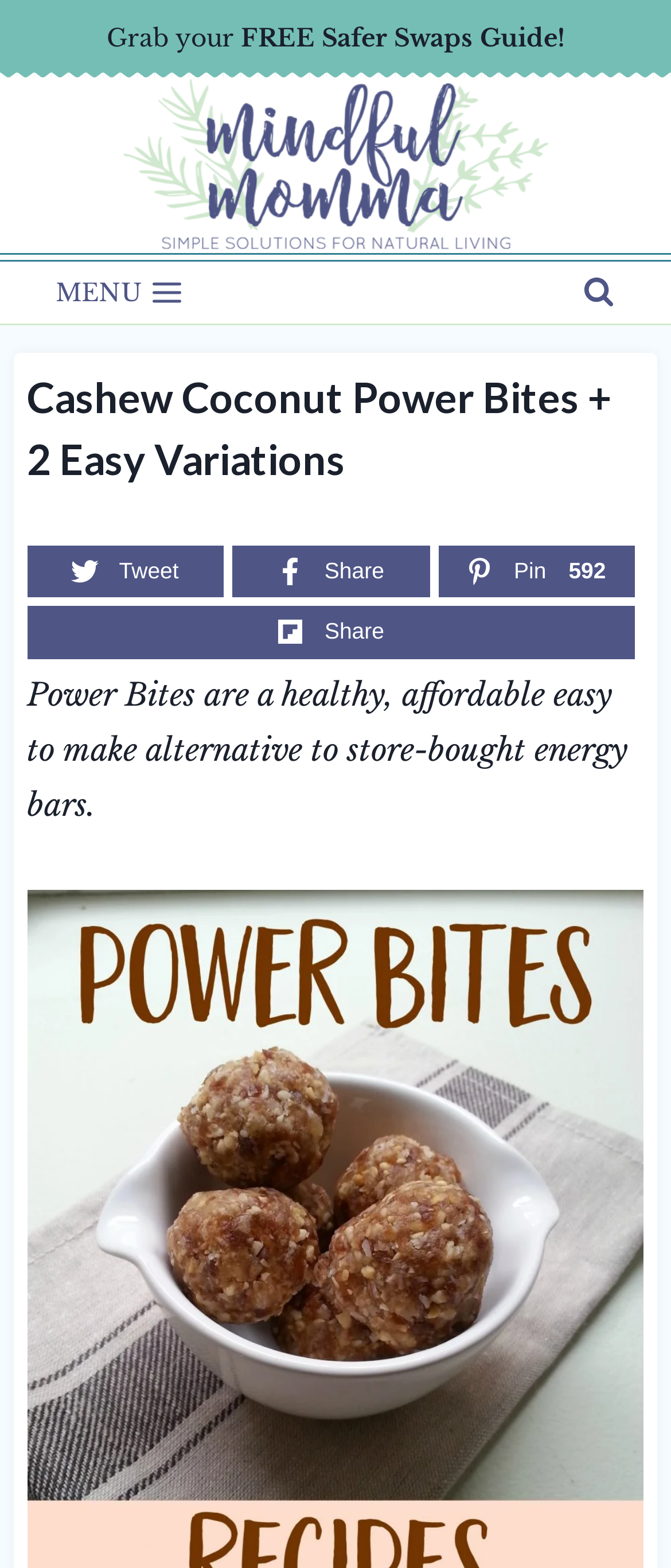Can you find and generate the webpage's heading?

Cashew Coconut Power Bites + 2 Easy Variations